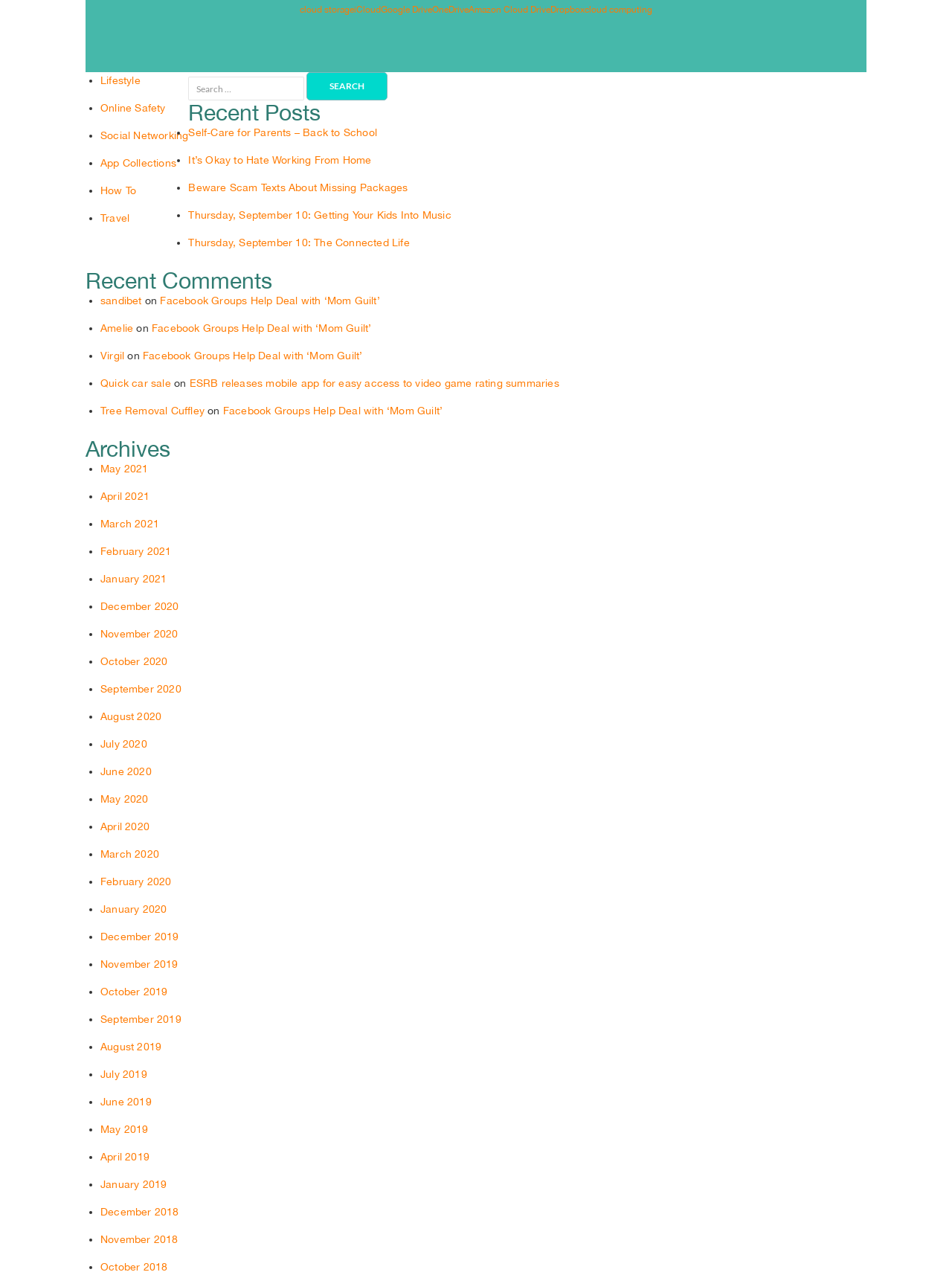Show the bounding box coordinates of the element that should be clicked to complete the task: "Check the recent comment from sandibet".

[0.105, 0.231, 0.149, 0.24]